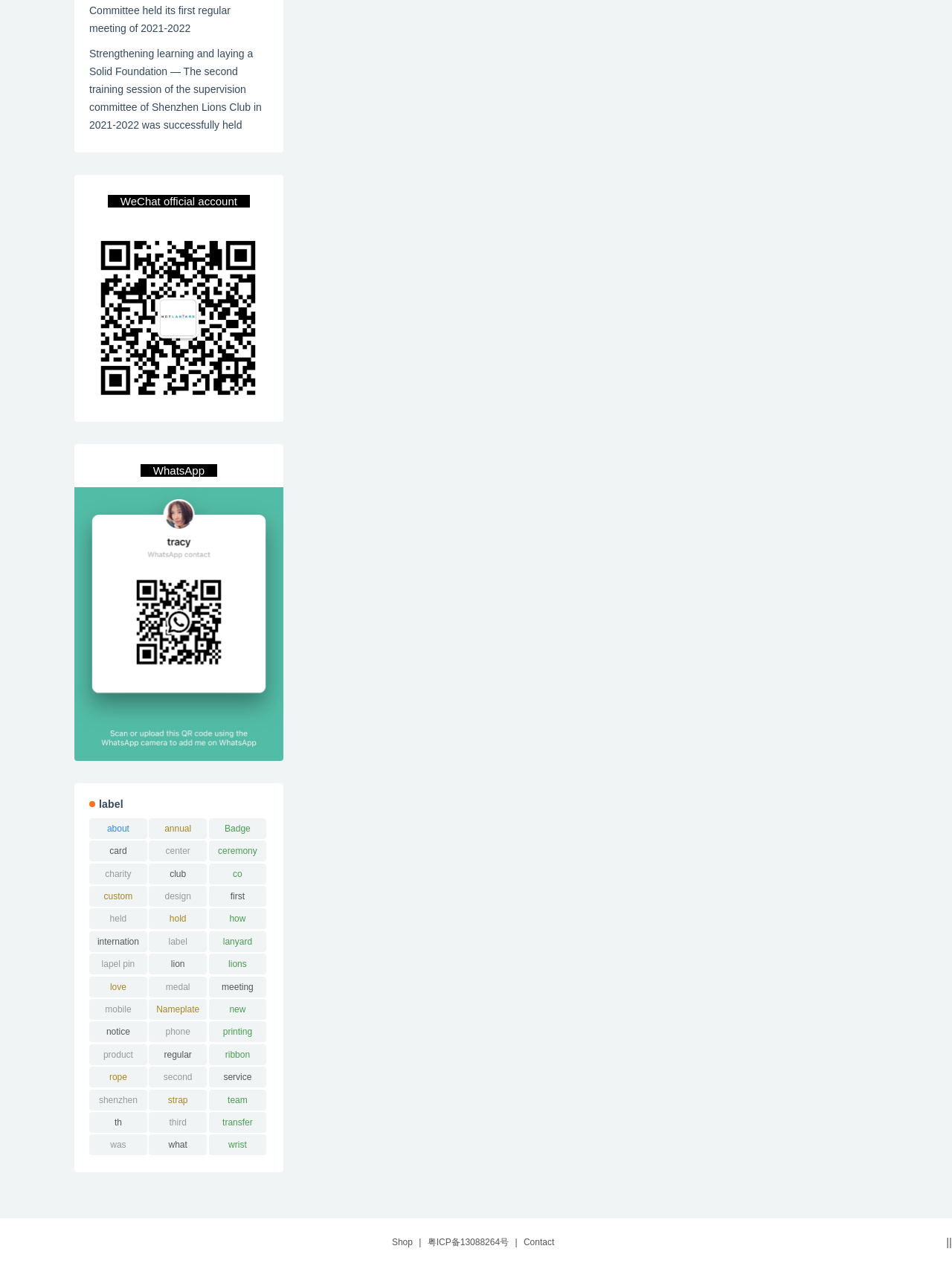Using the image as a reference, answer the following question in as much detail as possible:
What is the contact information of the webpage owner?

The webpage has a link at the bottom labeled 'Contact', which suggests that it provides contact information for the owner of the webpage. This could include an email address, phone number, or physical address.